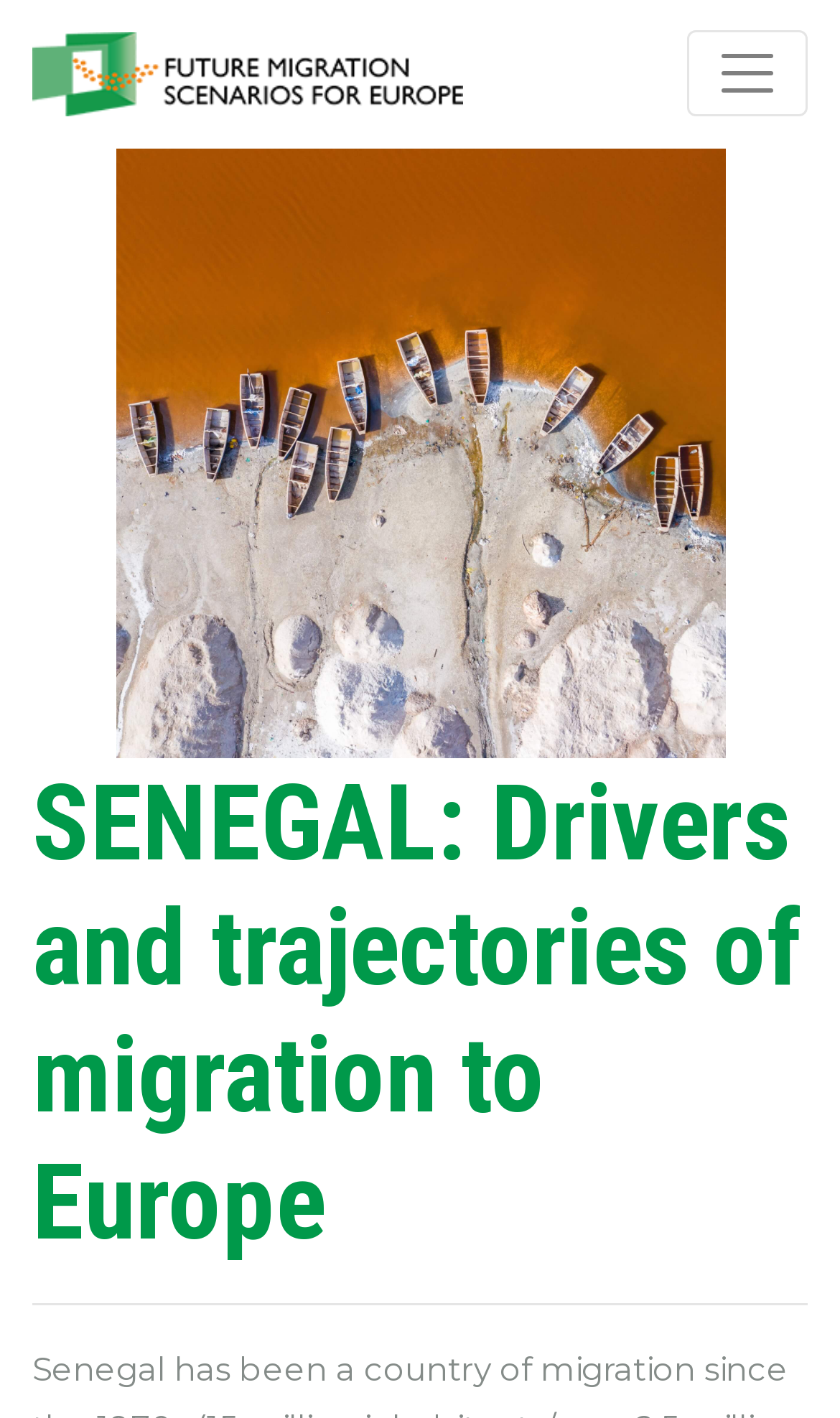Can you extract the primary headline text from the webpage?

SENEGAL: Drivers and trajectories of migration to Europe